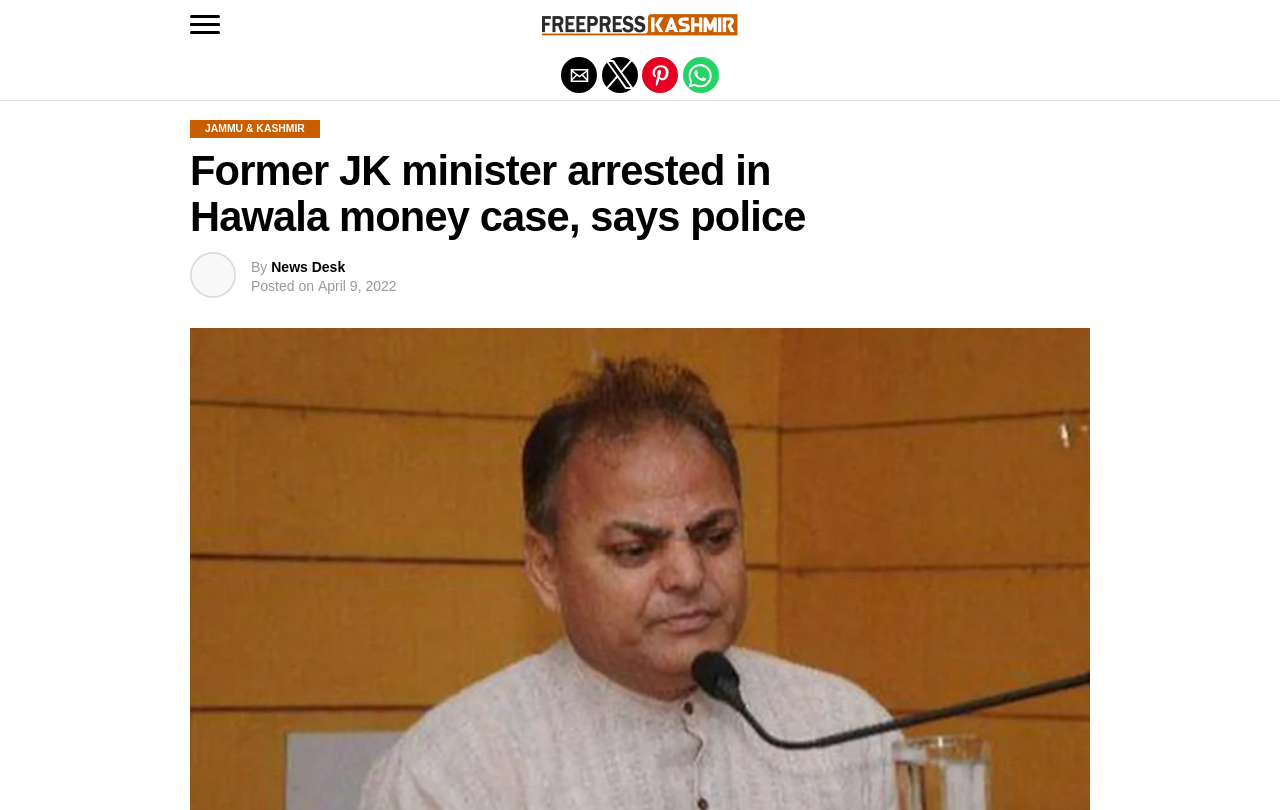Please answer the following question using a single word or phrase: 
When was the news article posted?

April 9, 2022